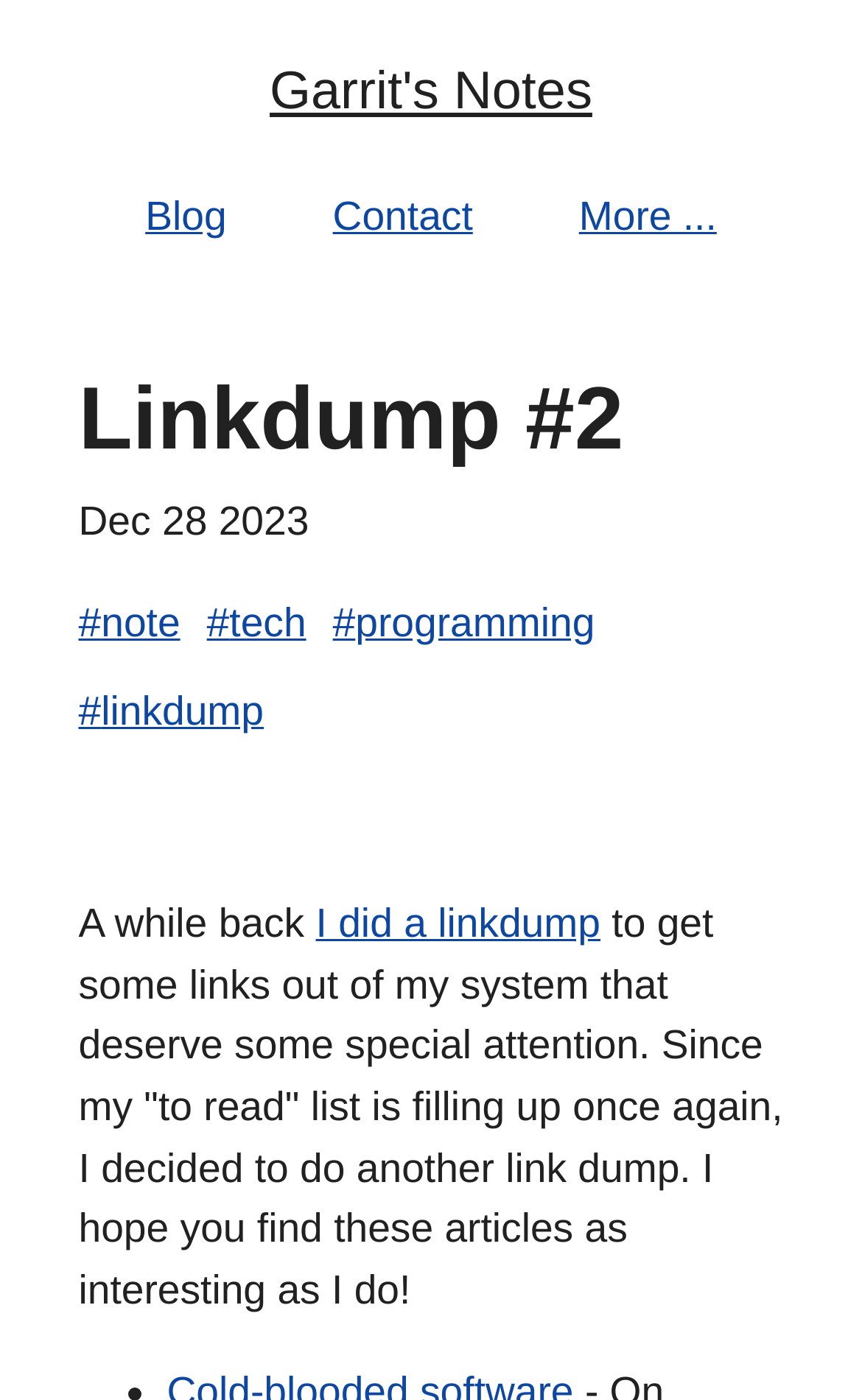What is the purpose of the linkdump?
Refer to the image and provide a thorough answer to the question.

I inferred the purpose of the linkdump by reading the text that follows the introduction of the linkdump, which states 'to get some links out of my system that deserve some special attention'.